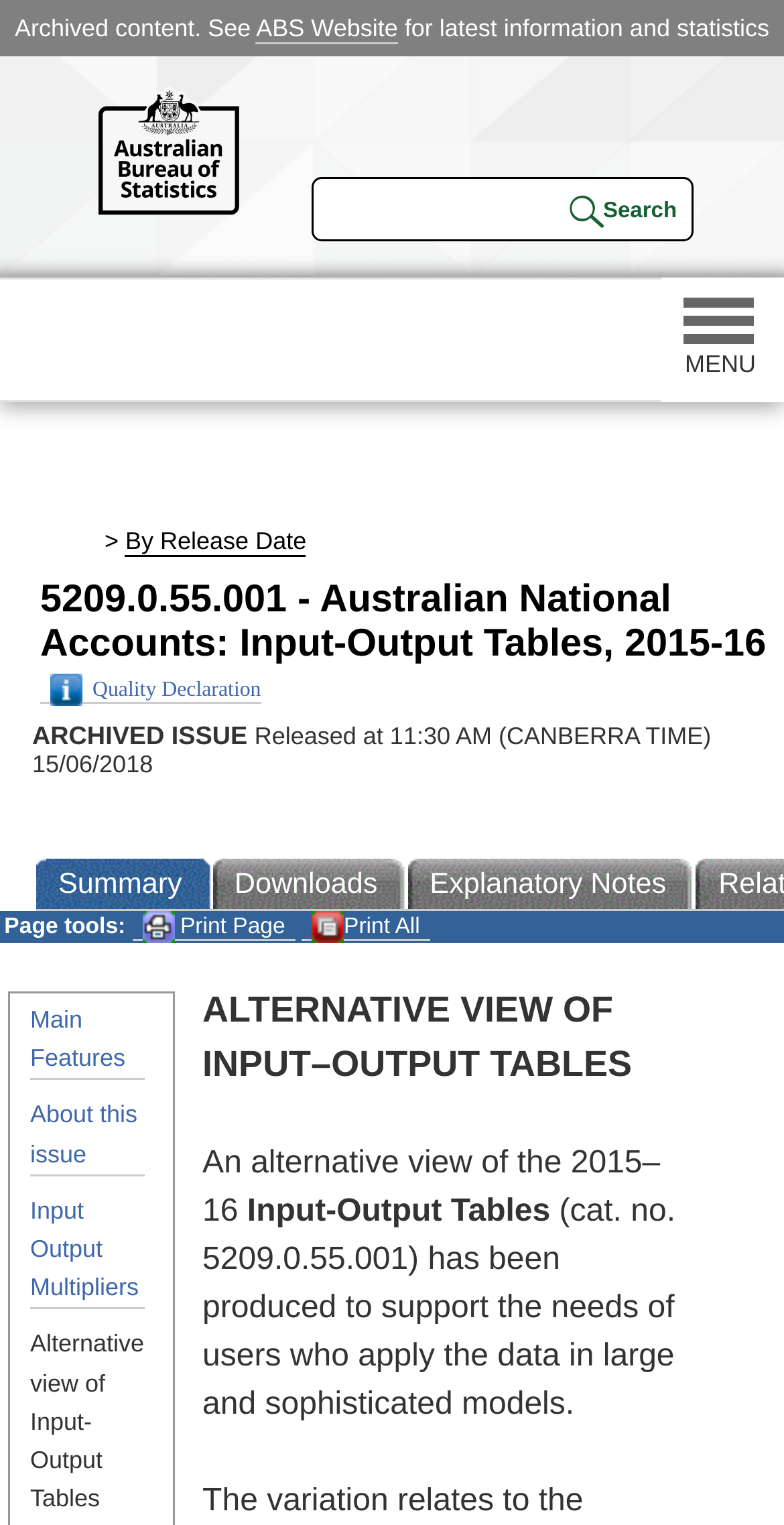Specify the bounding box coordinates for the region that must be clicked to perform the given instruction: "Explore Phonics, Reading, and Writing".

None